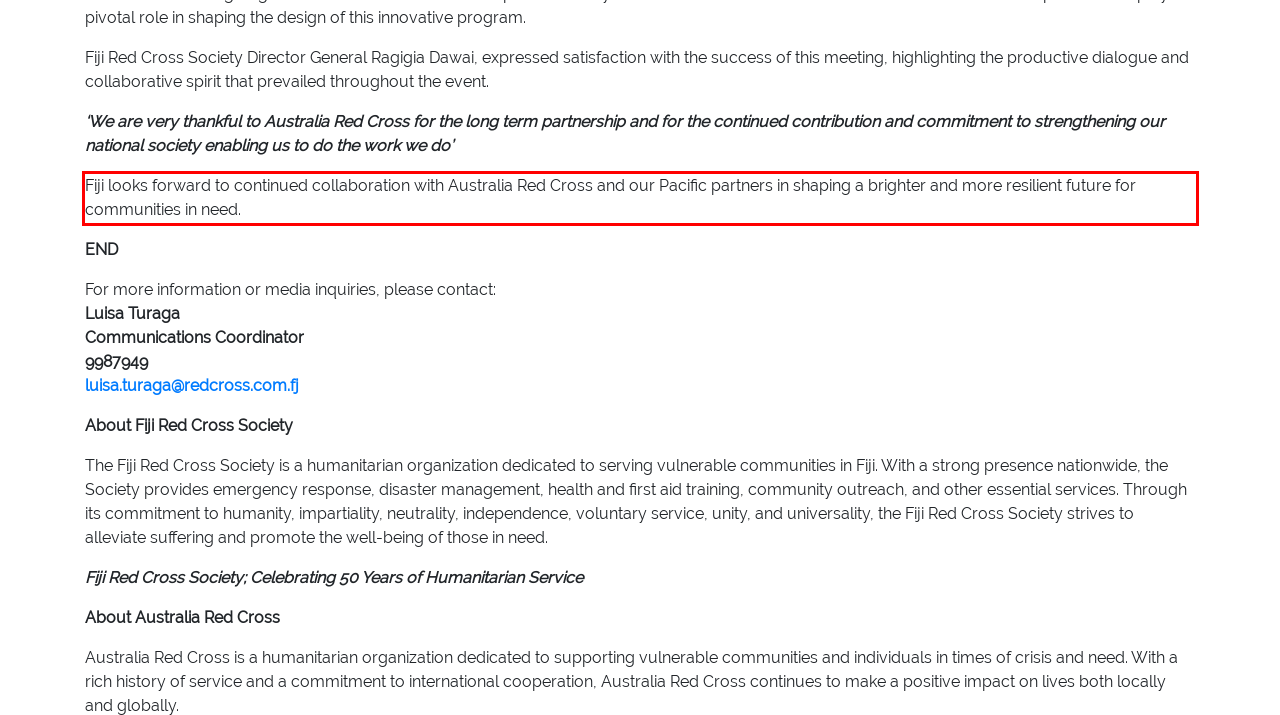Observe the screenshot of the webpage that includes a red rectangle bounding box. Conduct OCR on the content inside this red bounding box and generate the text.

Fiji looks forward to continued collaboration with Australia Red Cross and our Pacific partners in shaping a brighter and more resilient future for communities in need.